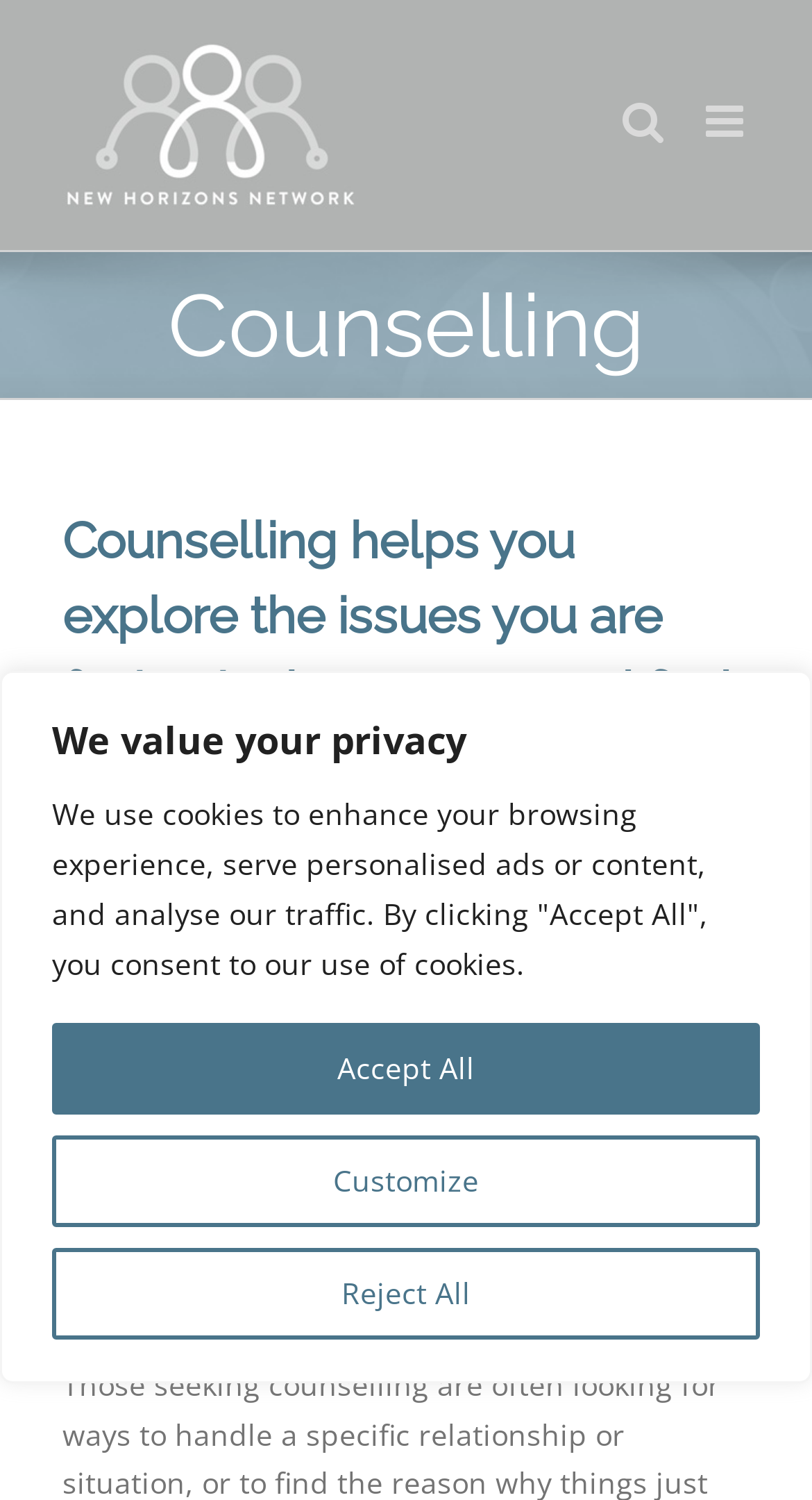Summarize the webpage with intricate details.

The webpage is about Counselling in Christchurch, Dorset, provided by New Horizons Network. At the top of the page, there is a cookie consent notification that spans the entire width, with three buttons: "Customize", "Reject All", and "Accept All". Below this notification, there is a main menu navigation bar on the left side, accompanied by the New Horizons Network logo, which is an image.

On the right side of the page, there are two toggle links: "Toggle mobile menu" and "Toggle mobile search". Below these links, there is a page title bar that stretches across the entire width, containing three headings. The first heading is "Counselling", followed by a longer heading that summarizes the purpose of counselling. The third heading is a paragraph of text that explains the importance of seeking help when personal problems become overwhelming.

Below the page title bar, there are two blocks of static text. The first block describes the struggles people may face in their lives, and the second block explains the counselling services offered by New Horizons Network, including the locations and methods of counselling.